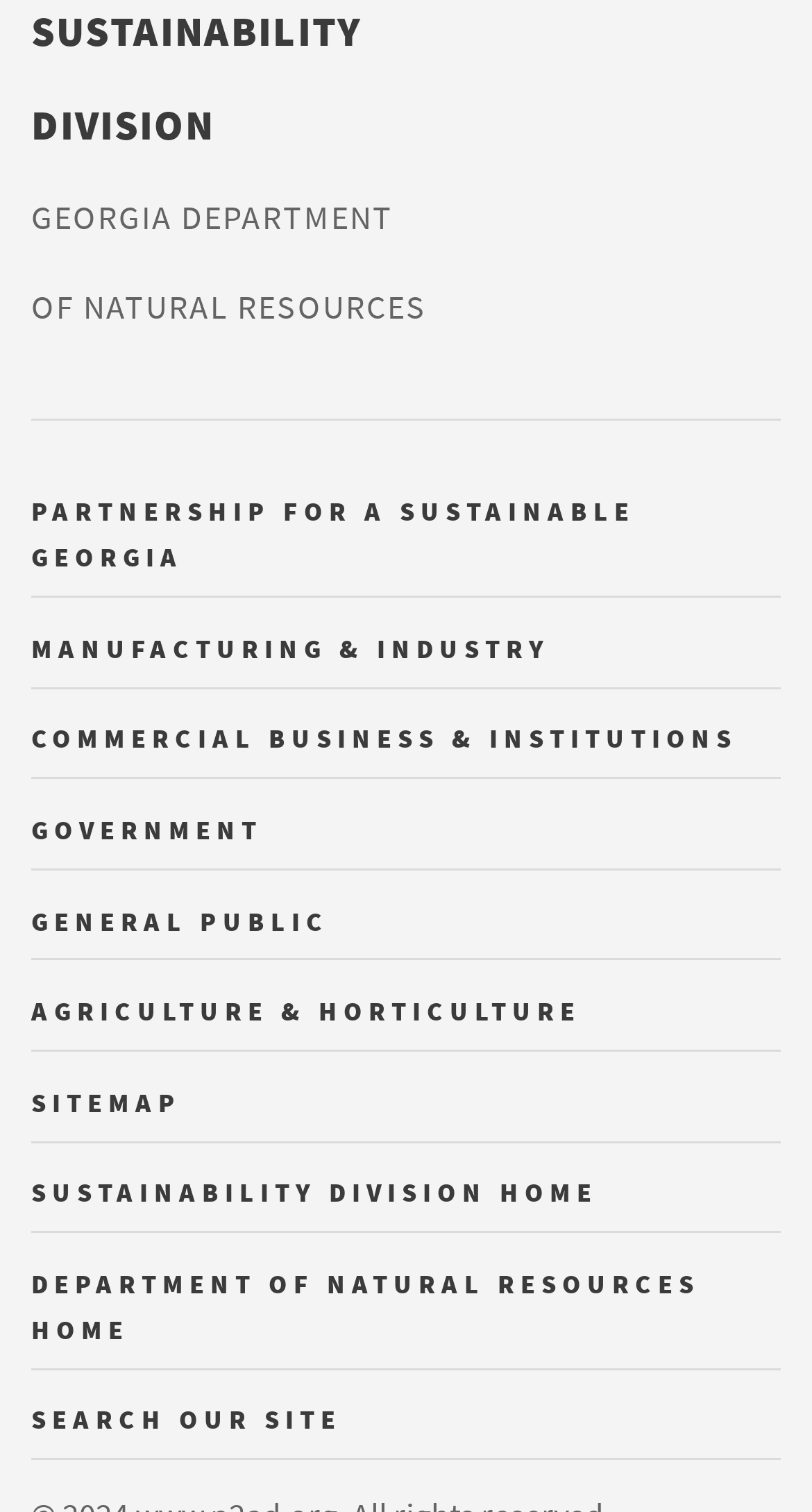What is the category that includes 'MANUFACTURING & INDUSTRY'?
Make sure to answer the question with a detailed and comprehensive explanation.

The answer can be found by looking at the links on the webpage and noticing that 'MANUFACTURING & INDUSTRY' is one of the links, and it is likely to be a subcategory of the 'SUSTAINABILITY DIVISION' which is mentioned at the top of the webpage.